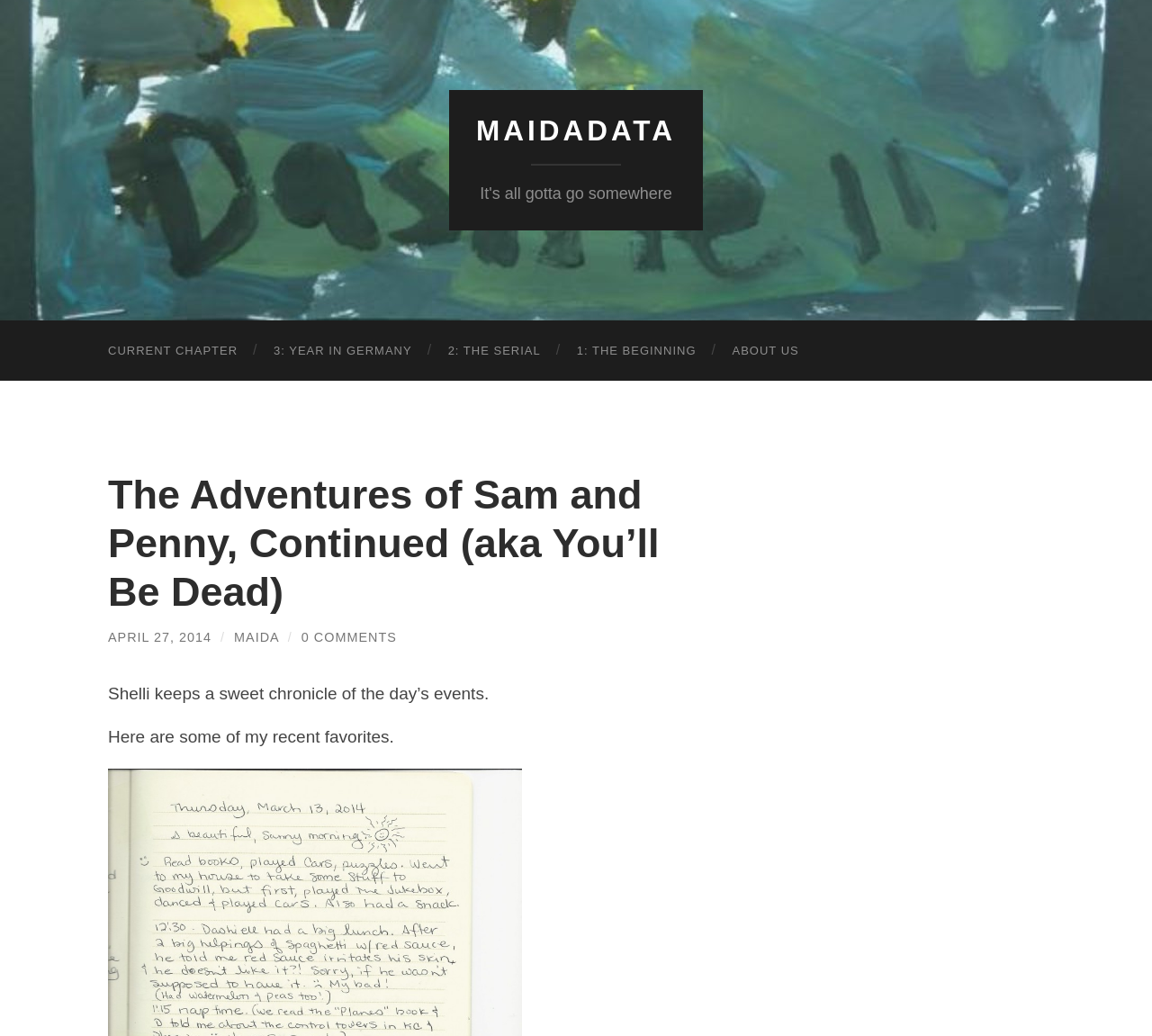Find the bounding box coordinates of the element to click in order to complete this instruction: "go to MAIDADATA". The bounding box coordinates must be four float numbers between 0 and 1, denoted as [left, top, right, bottom].

[0.413, 0.11, 0.587, 0.142]